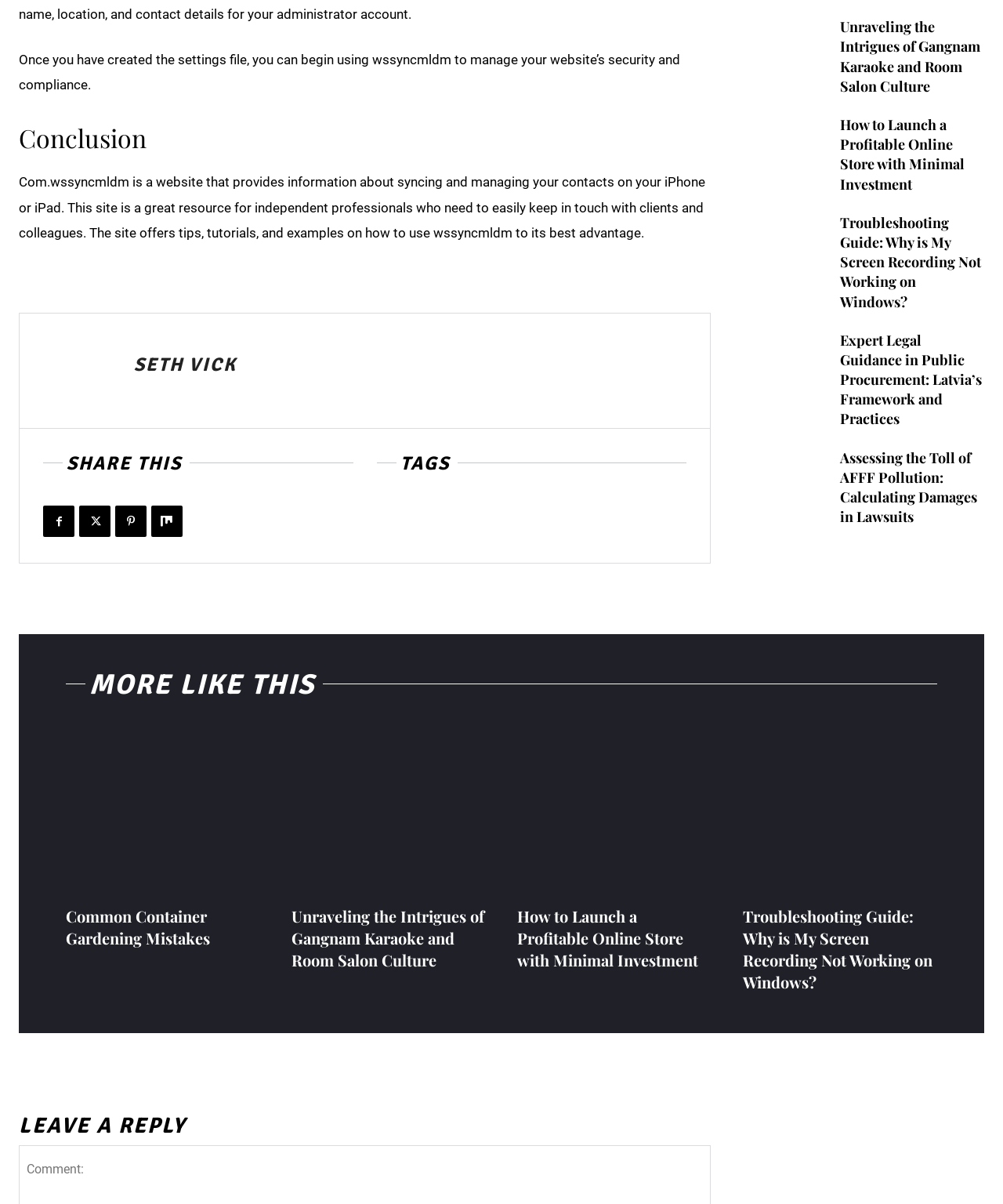Given the description of a UI element: "Pinterest", identify the bounding box coordinates of the matching element in the webpage screenshot.

[0.115, 0.42, 0.146, 0.446]